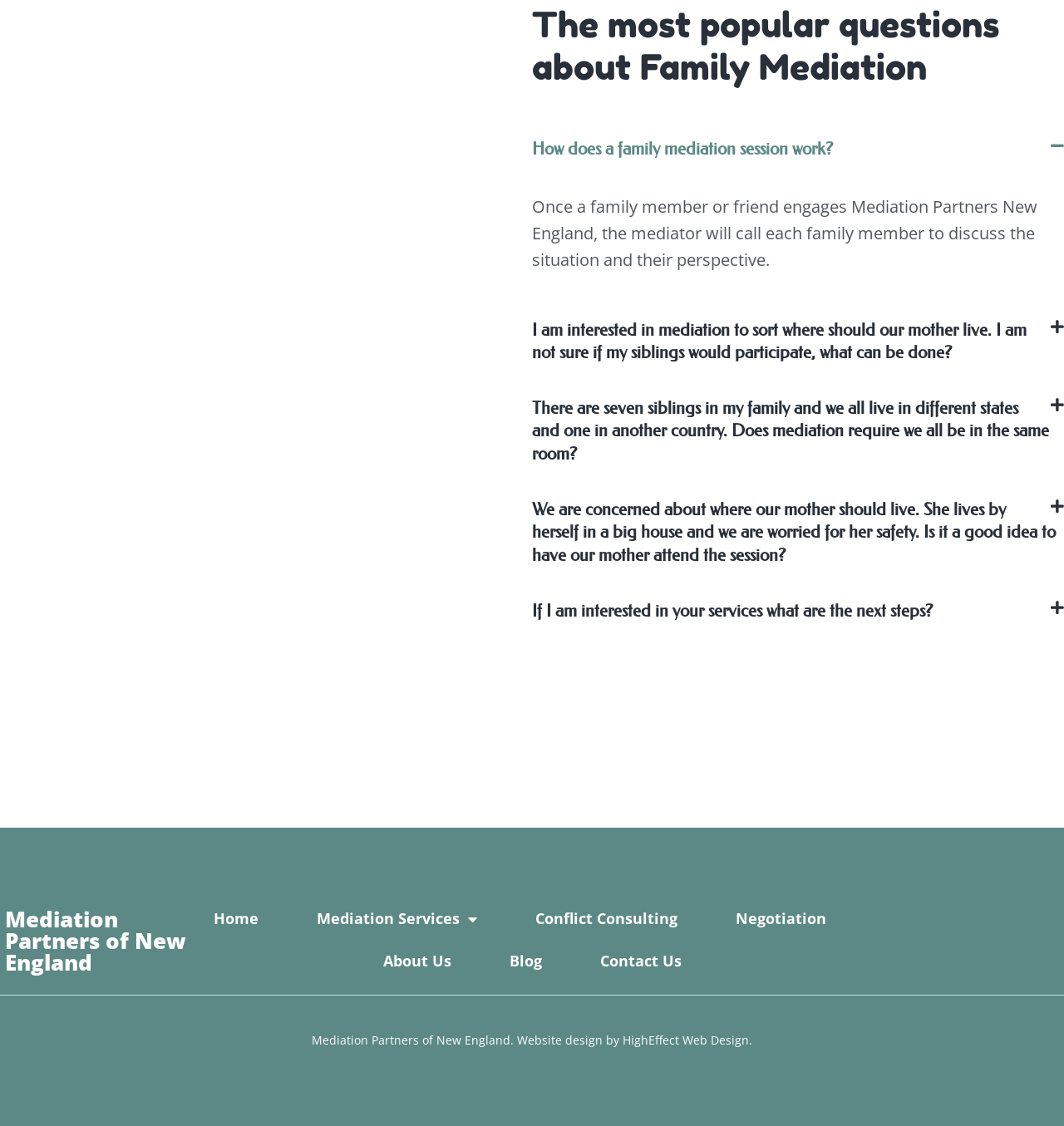Show the bounding box coordinates of the region that should be clicked to follow the instruction: "Learn about 'Conflict Consulting'."

[0.488, 0.797, 0.653, 0.835]